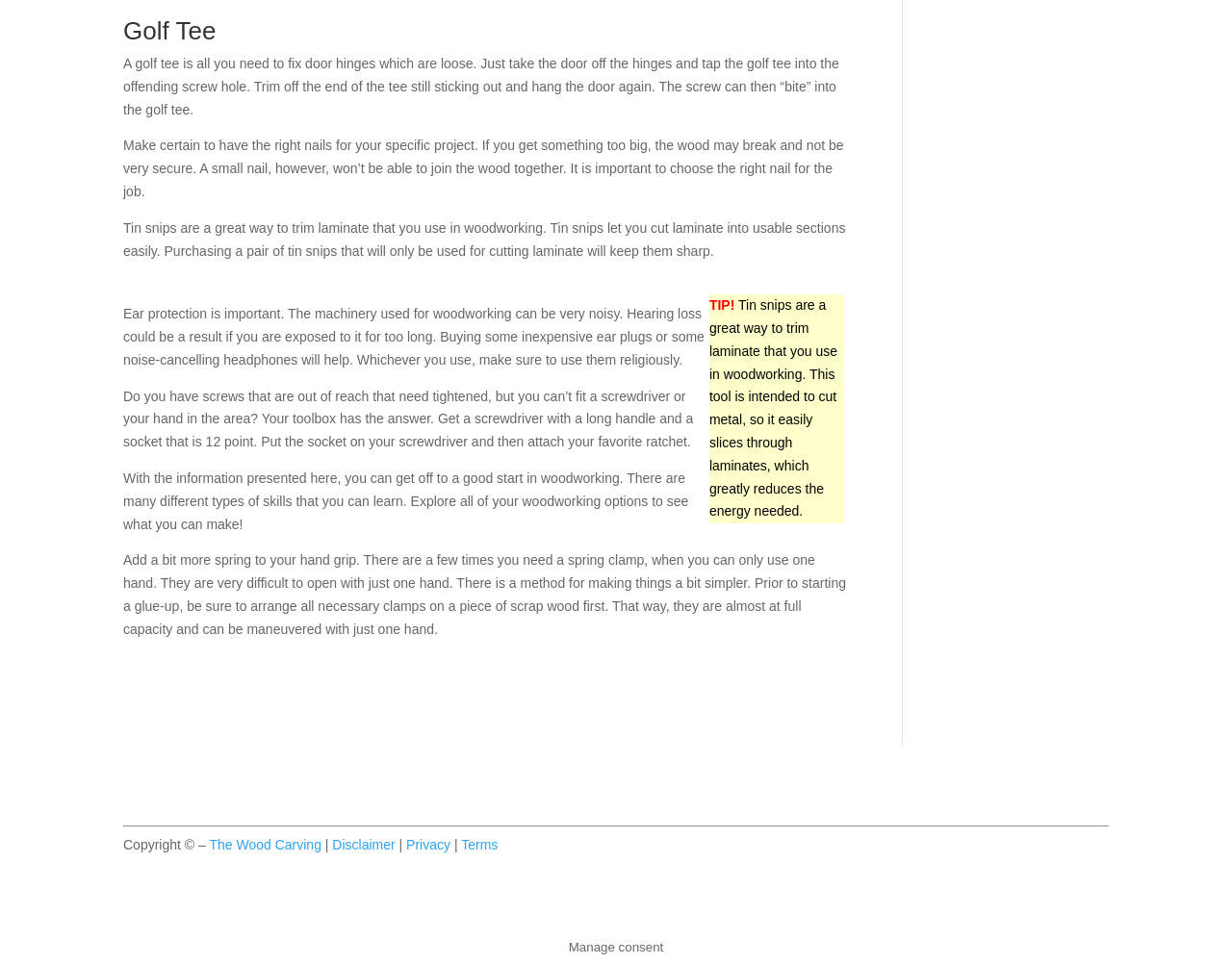Please answer the following question using a single word or phrase: 
What is a long-handled screwdriver used for?

reaching screws in tight spaces